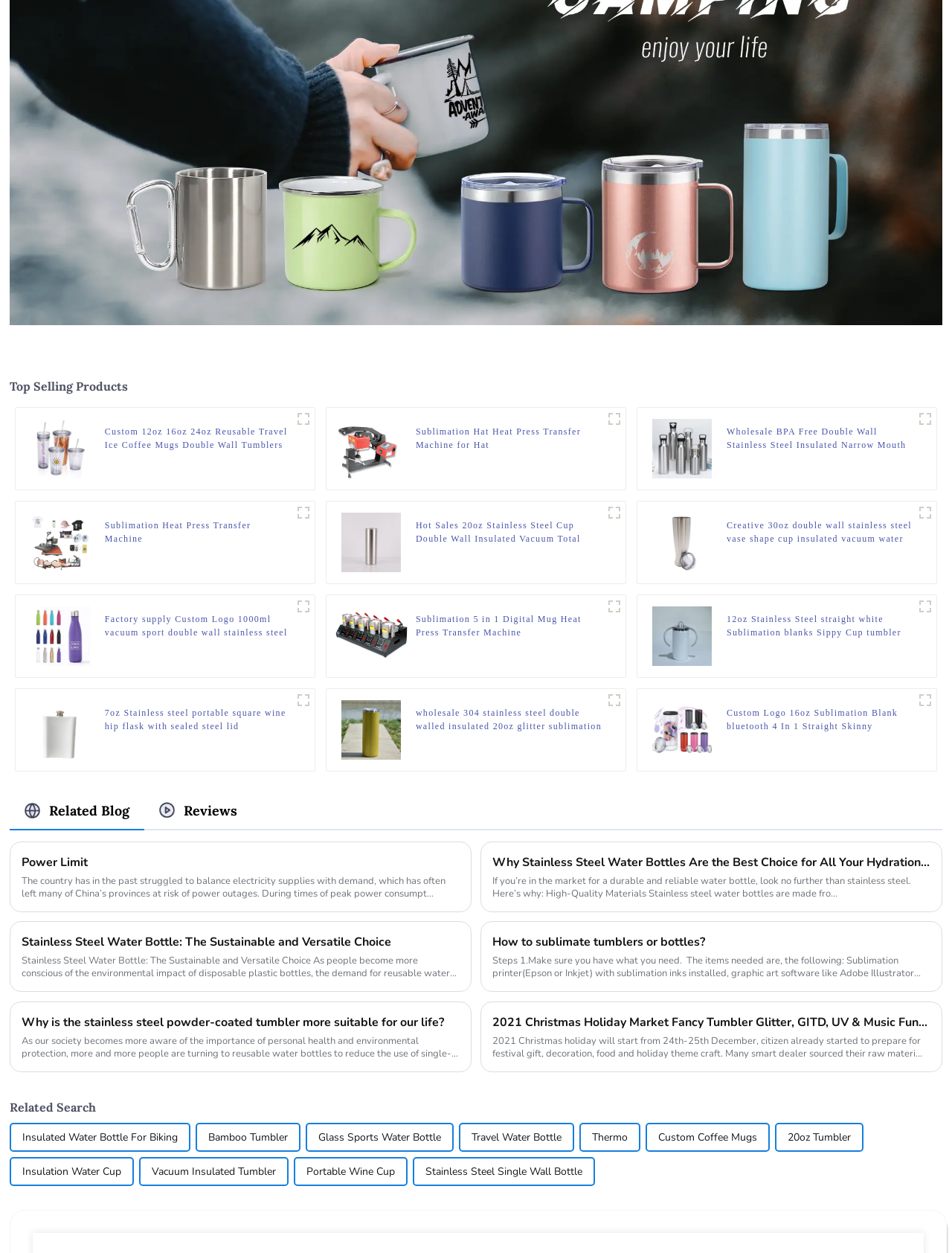Based on the image, provide a detailed and complete answer to the question: 
What is the shape of the 'Creative 30oz double wall stainless steel vase shape cup insulated vacuum water bottle pilsner tumbler with lid' product?

Based on the product description of 'Creative 30oz double wall stainless steel vase shape cup insulated vacuum water bottle pilsner tumbler with lid', the shape of the product is vase-shaped.